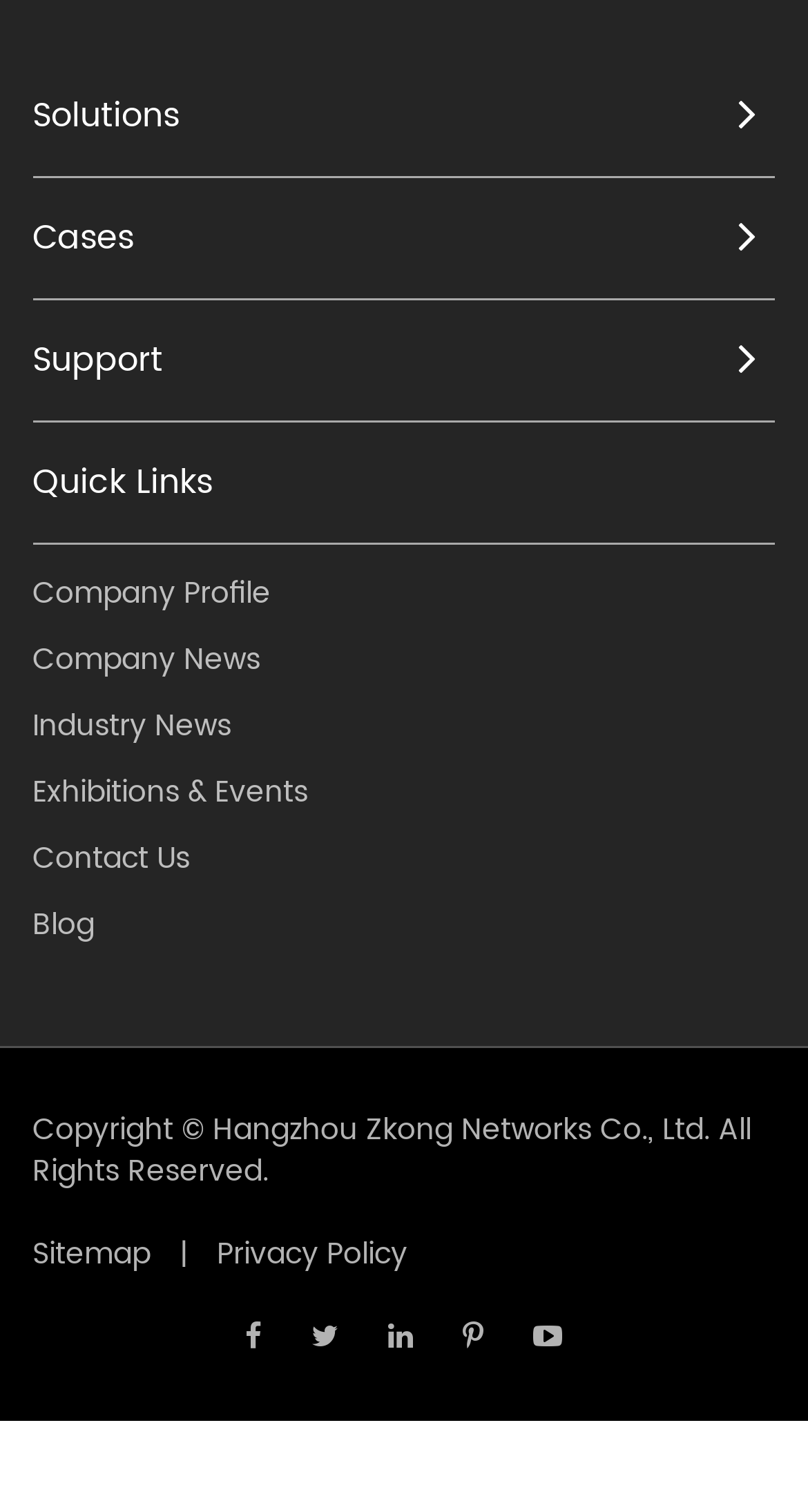For the element described, predict the bounding box coordinates as (top-left x, top-left y, bottom-right x, bottom-right y). All values should be between 0 and 1. Element description: Sitemap

[0.04, 0.817, 0.186, 0.844]